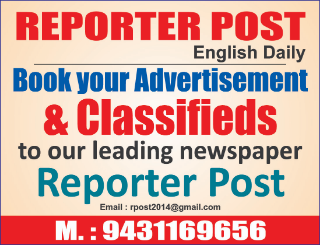What is the purpose of the advertisement?
Utilize the image to construct a detailed and well-explained answer.

The advertisement is designed to encourage viewers to book advertisements and classified ads, highlighting the ease of connecting with the publication, which suggests that the primary purpose of the advertisement is to attract advertisers.